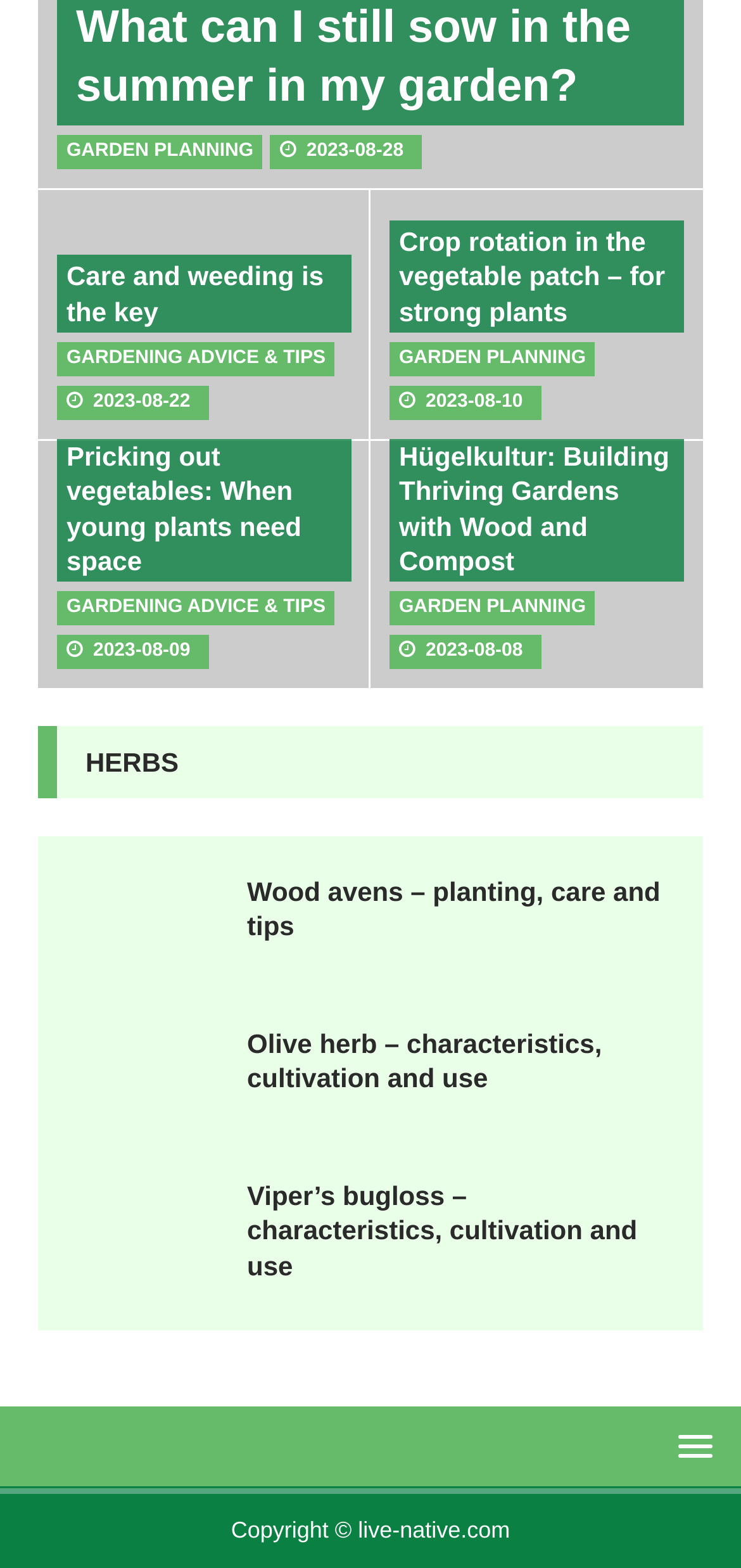Please determine the bounding box coordinates for the element that should be clicked to follow these instructions: "Read the article 'Care and weeding is the key'".

[0.077, 0.163, 0.5, 0.268]